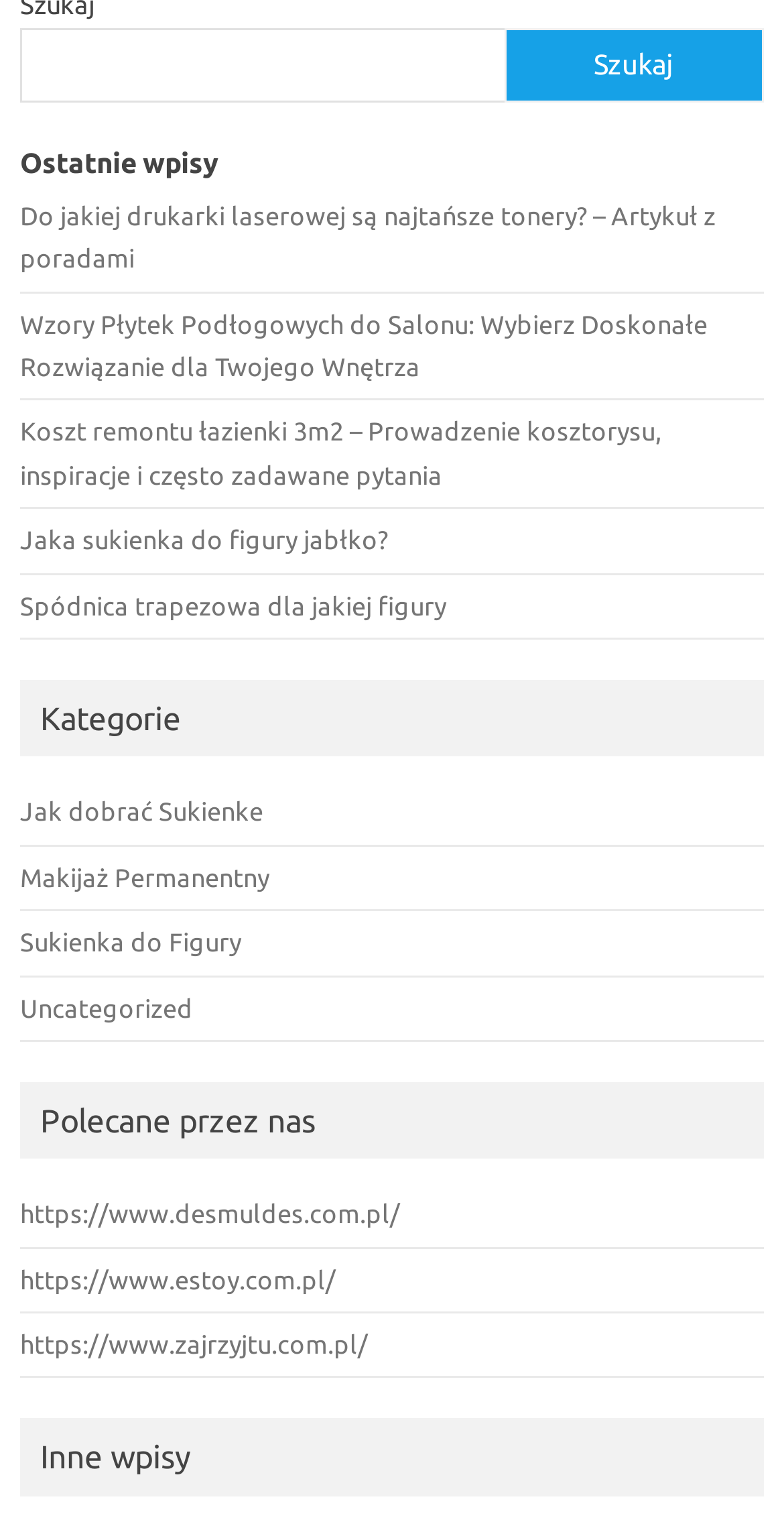Highlight the bounding box coordinates of the element you need to click to perform the following instruction: "Search for something."

[0.026, 0.018, 0.646, 0.068]